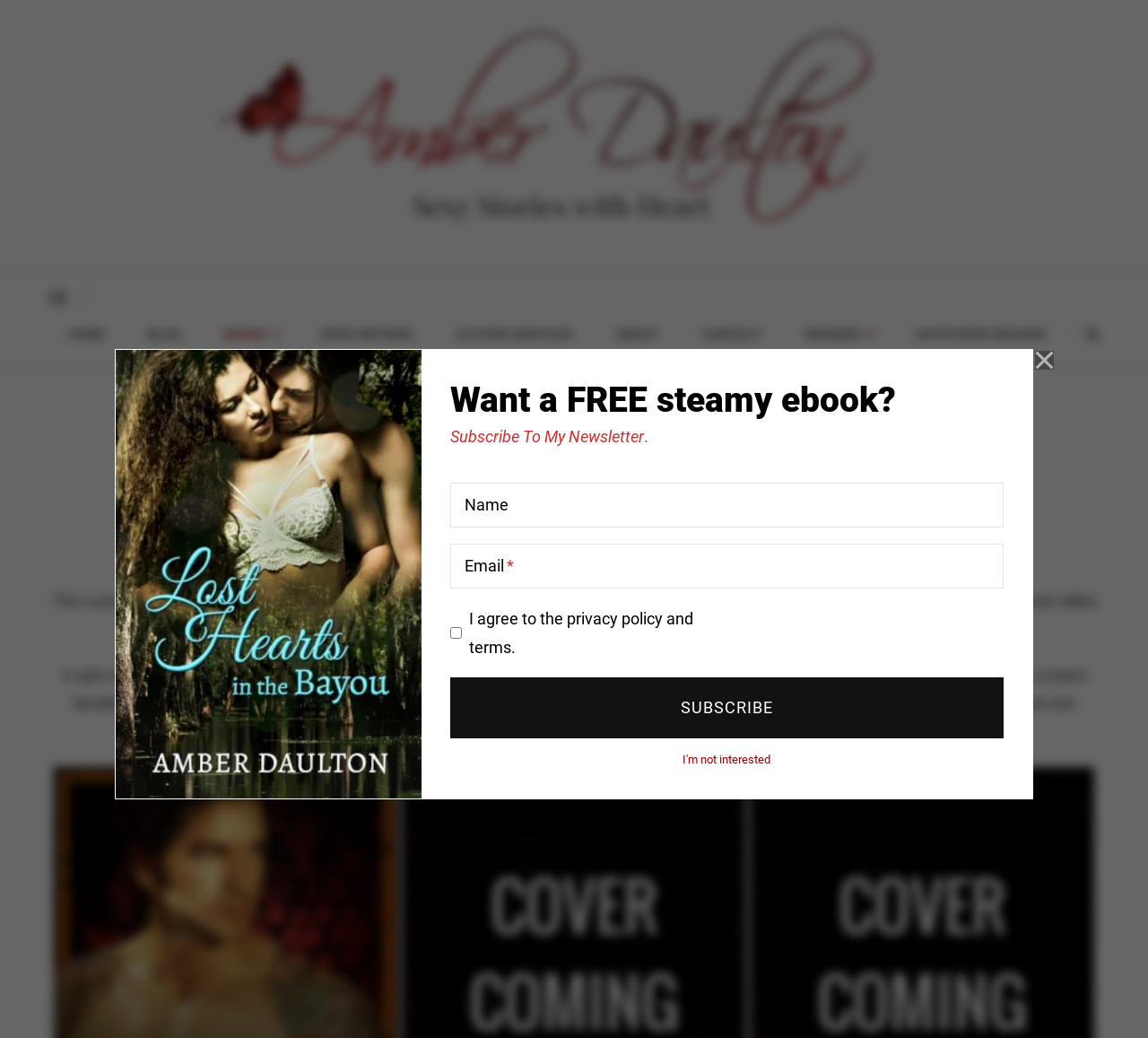Identify the bounding box coordinates of the clickable region to carry out the given instruction: "Click the 'ARRESTING ONYX' link".

[0.198, 0.345, 0.338, 0.392]